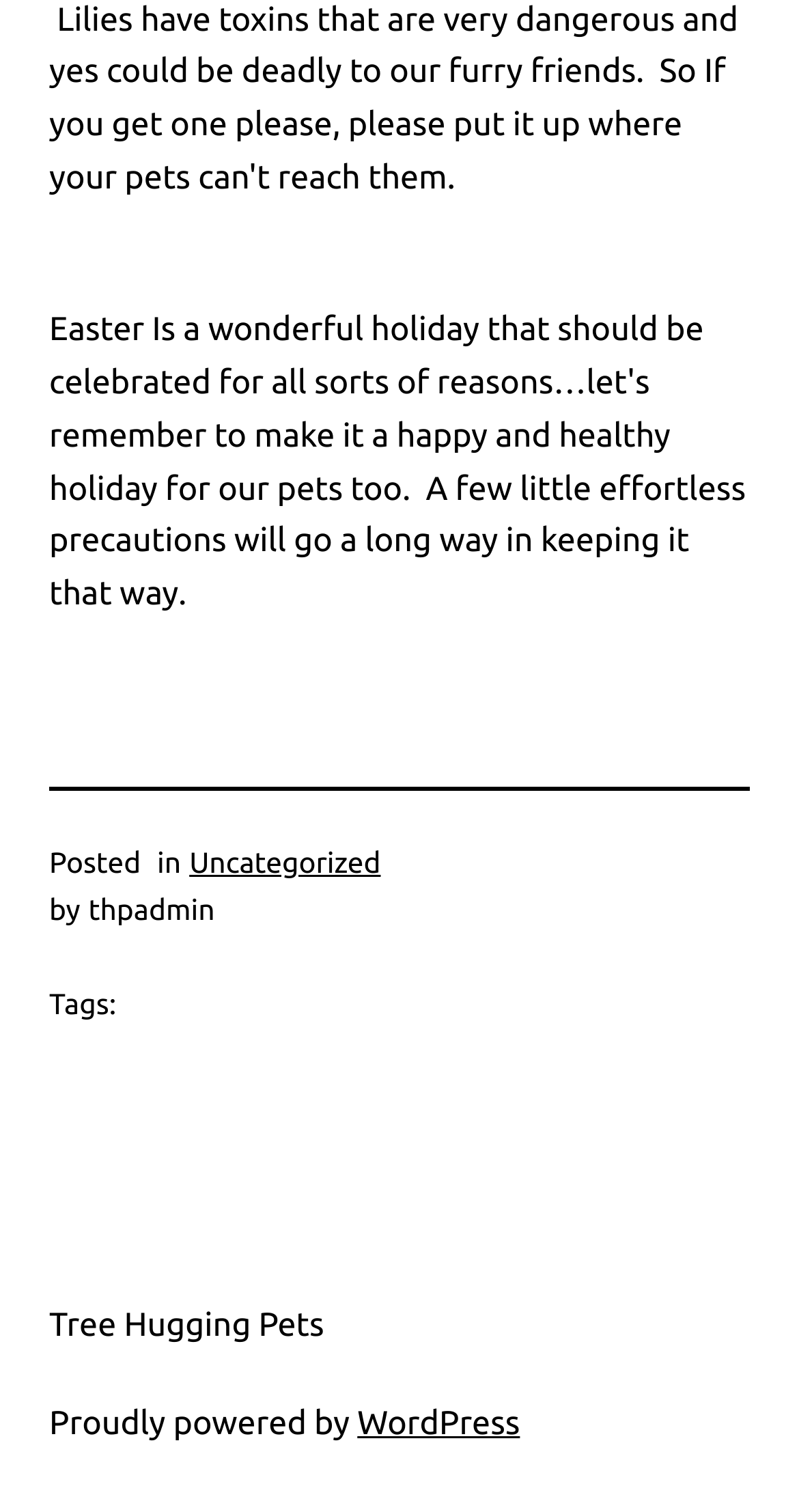Based on the image, provide a detailed and complete answer to the question: 
What is the section above the footer?

The section above the footer contains information about the post, including the category, author, and tags, indicating that this section is related to the post information.